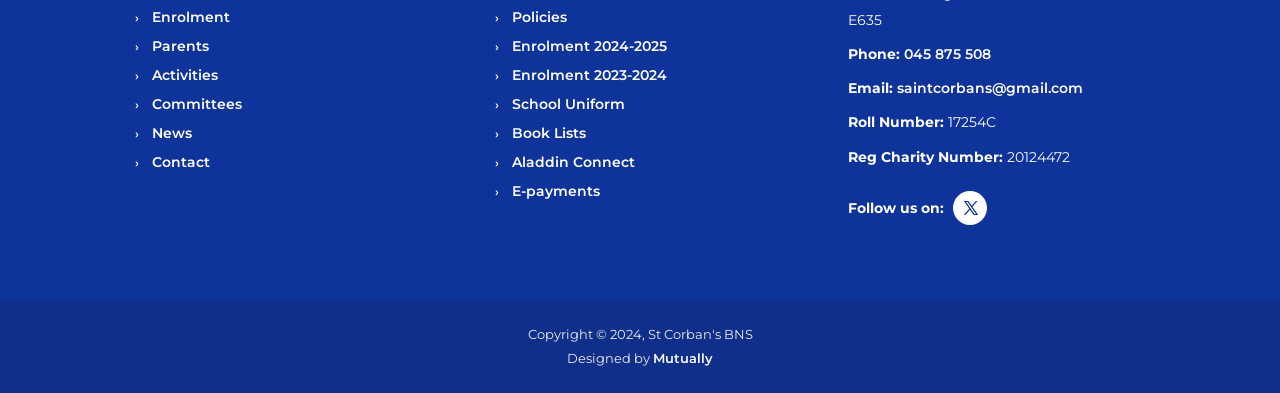Identify and provide the bounding box for the element described by: "045 875 508".

[0.706, 0.115, 0.774, 0.16]